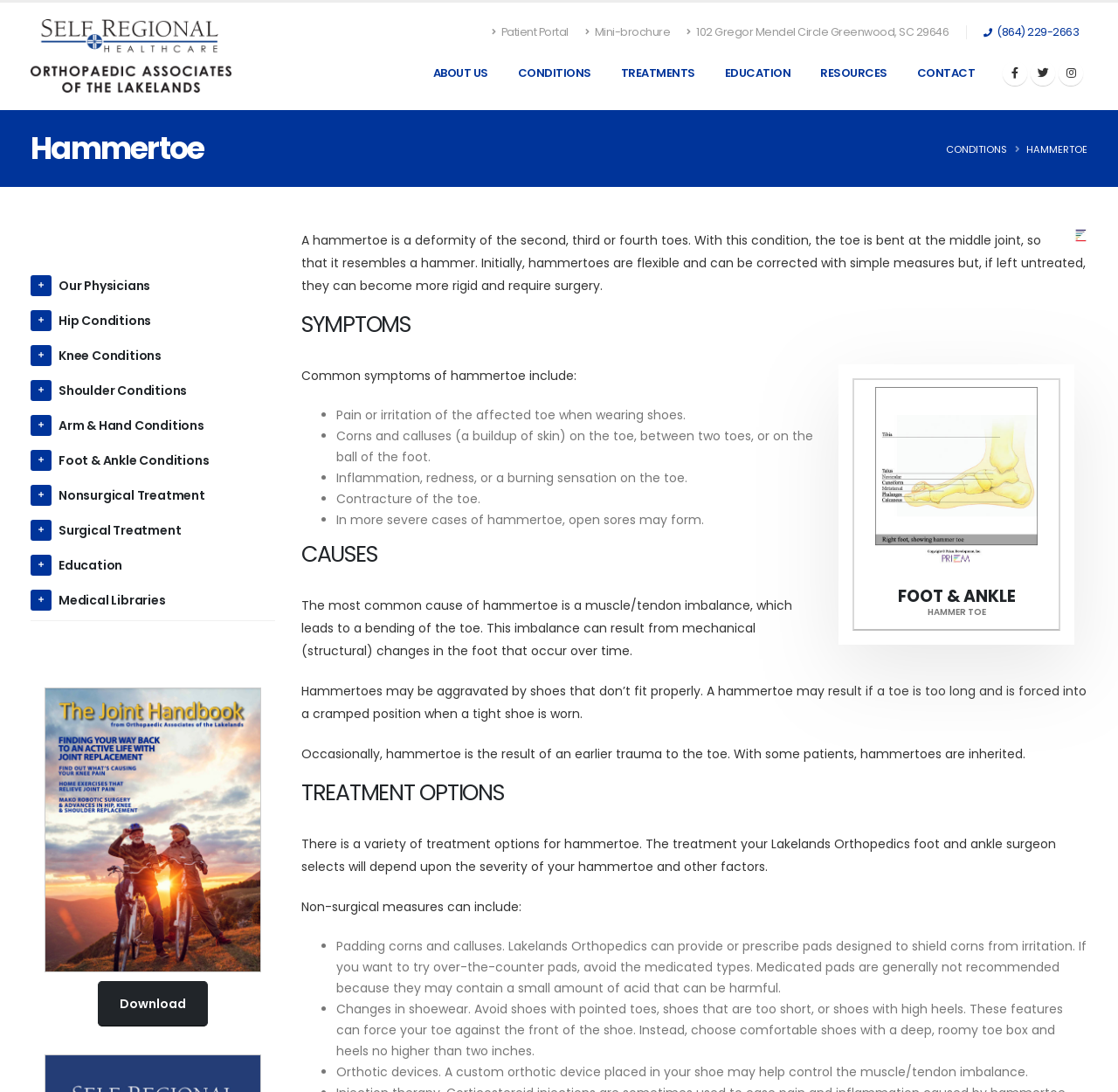Give a detailed account of the webpage, highlighting key information.

The webpage is about Hammertoe, a deformity of the second, third, or fourth toes, provided by Lakelands Orthopedics. At the top, there is a navigation menu with links to "Skip to content", "Orthopedic Associates of the Lakelands", "Patient Portal", "Mini-brochure", and an address and phone number. Below this, there are links to "ABOUT US", "CONDITIONS", "TREATMENTS", "EDUCATION", "RESOURCES", and "CONTACT".

The main content of the page is divided into sections. The first section has a heading "Hammertoe" and a brief description of the condition. Below this, there is a section with links to various orthopaedic conditions, including "Our Physicians", "Hip Conditions", "Knee Conditions", and "Foot & Ankle Conditions".

The next section has a heading "Joint Handbook" and a link to download it. Following this, there is a detailed description of Hammertoe, including its symptoms, causes, and treatment options. The symptoms are listed in bullet points, including pain or irritation of the affected toe, corns and calluses, inflammation, and contracture of the toe. The causes of Hammertoe are also explained, including muscle/tendon imbalance, poorly fitting shoes, and earlier trauma to the toe.

The treatment options are discussed in detail, including non-surgical measures such as padding corns and calluses, changes in shoewear, and orthotic devices. There is also a link to a card image related to Foot & Ankle Hammer Toe.

Throughout the page, there are several images, including the logo of Orthopedic Associates of the Lakelands, and a card image related to Foot & Ankle Hammer Toe. The layout of the page is organized, with clear headings and concise text, making it easy to navigate and understand.